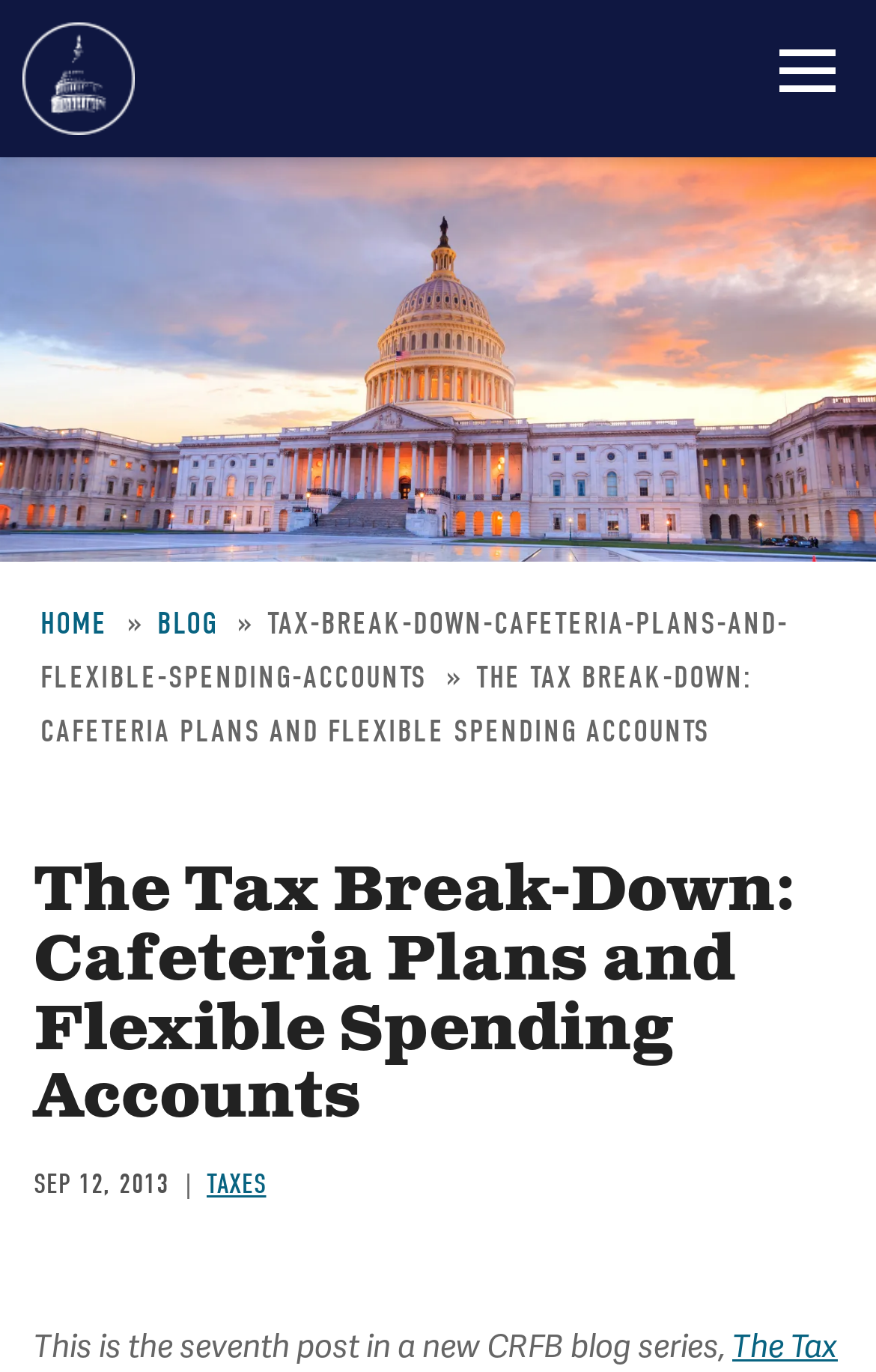What is the name of the organization?
Could you give a comprehensive explanation in response to this question?

I found the answer by looking at the heading element with the text 'Committee for a Responsible Federal Budget' which is located at the top of the webpage.